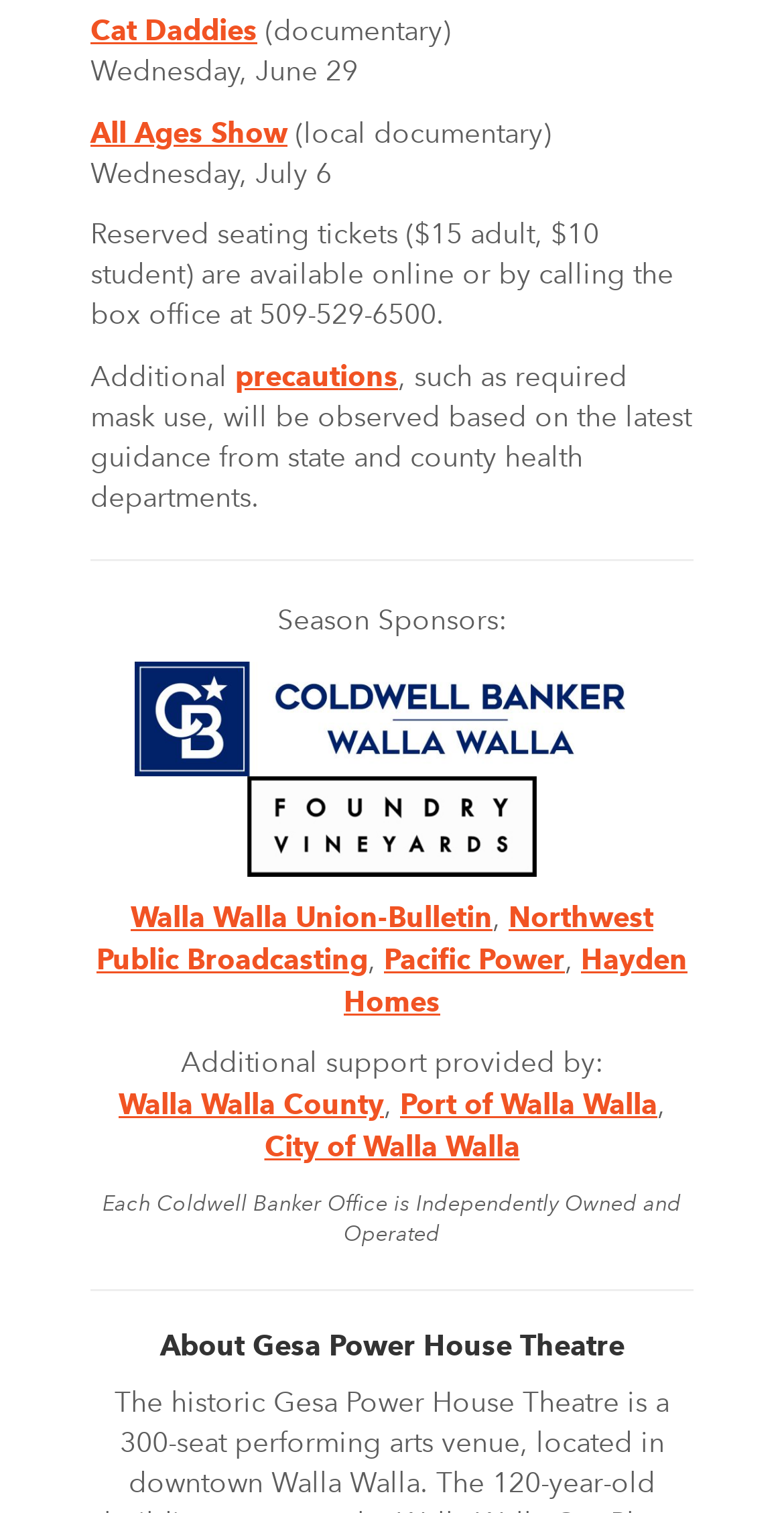Respond to the question below with a concise word or phrase:
What is the price of reserved seating tickets for adults?

$15